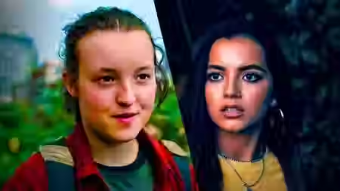What is the tone of the world depicted in the image?
Answer with a single word or short phrase according to what you see in the image.

Hope and danger